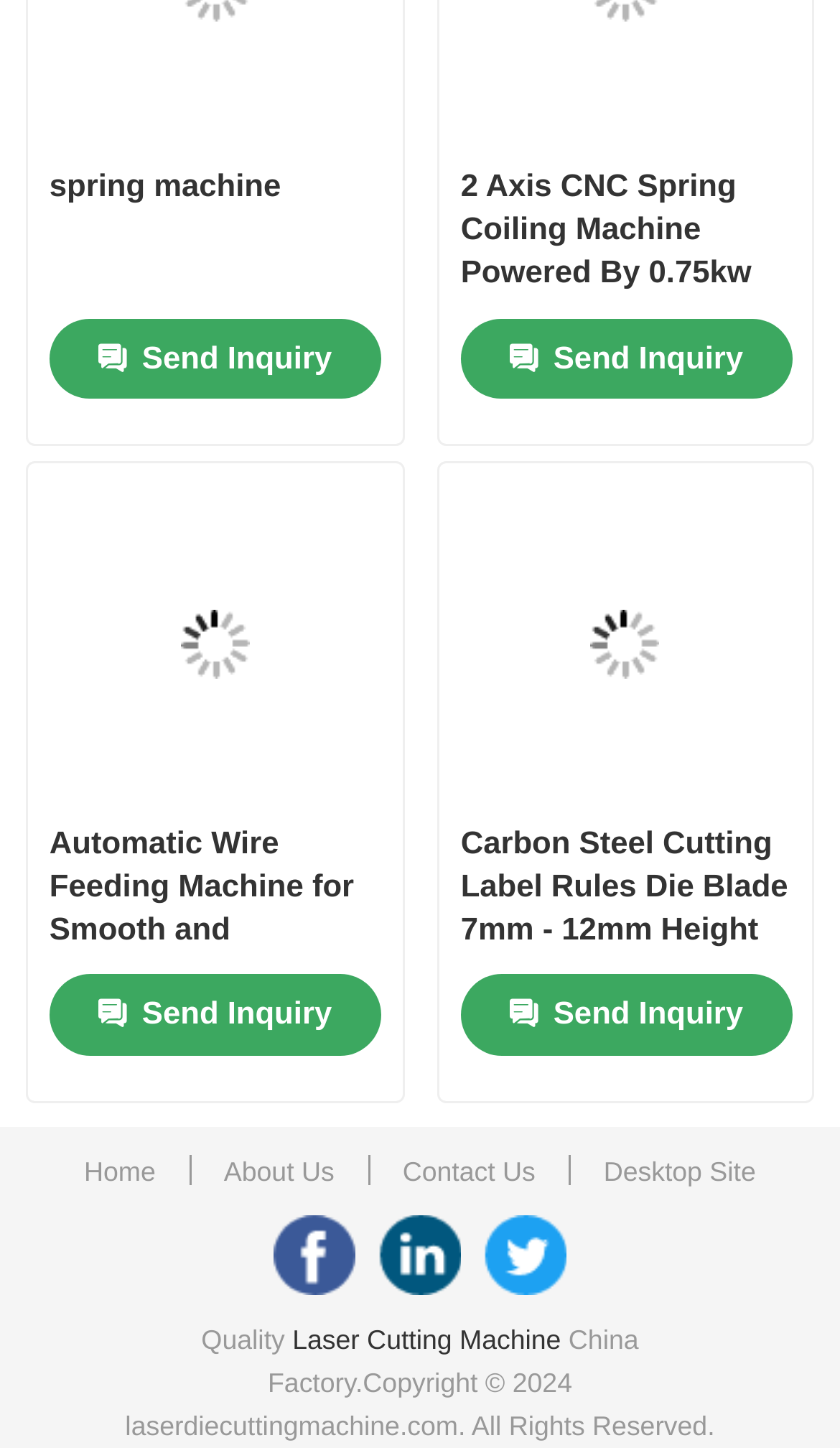Please determine the bounding box coordinates for the element that should be clicked to follow these instructions: "Send an inquiry for the 'spring machine'".

[0.059, 0.22, 0.453, 0.276]